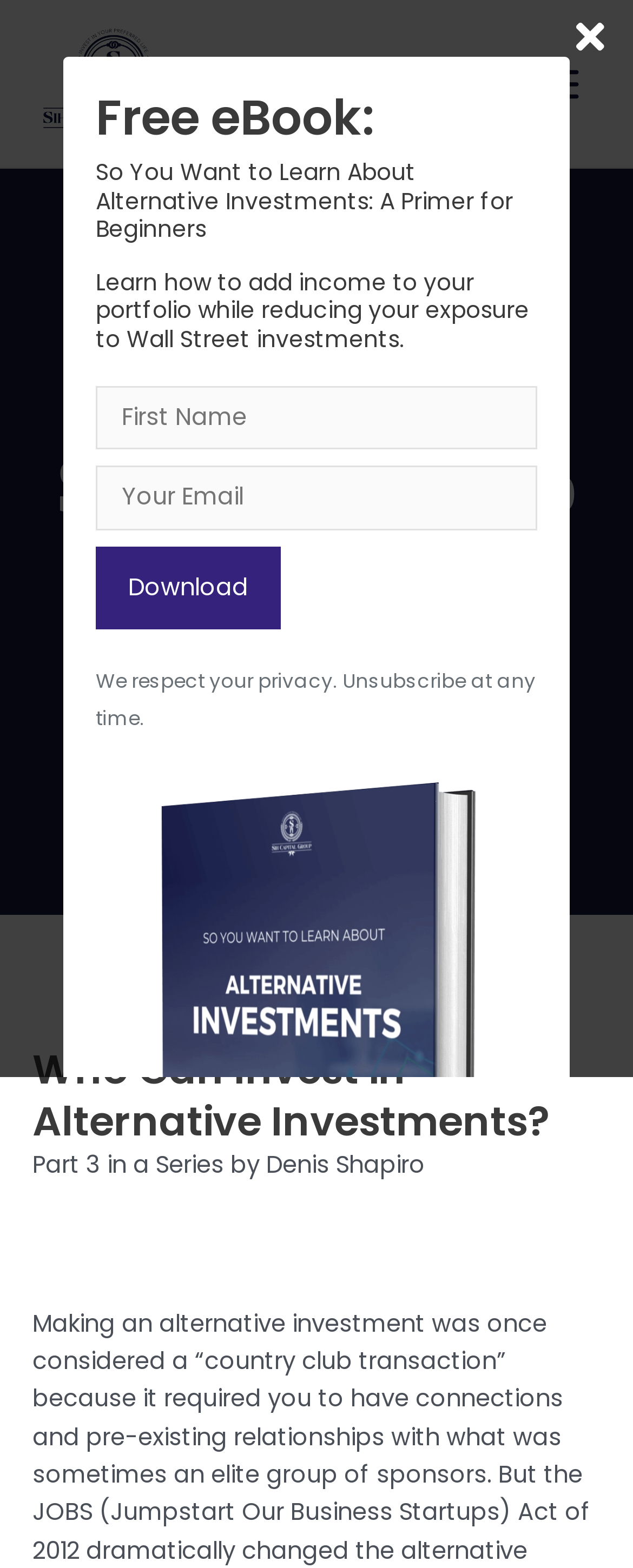Extract the main headline from the webpage and generate its text.

The Introduction Series #3: Who Can Invest in Alternative Investments?